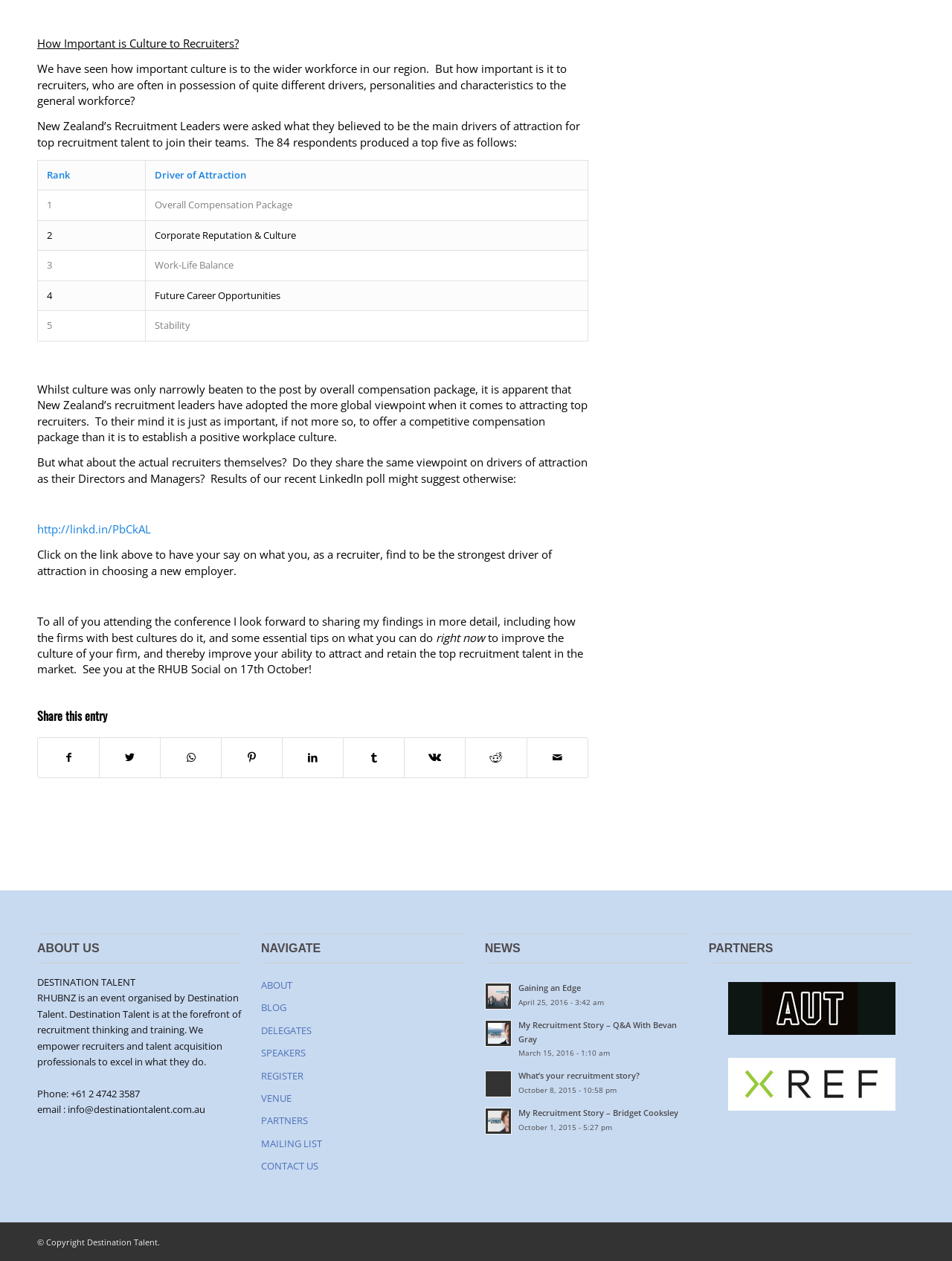Specify the bounding box coordinates for the region that must be clicked to perform the given instruction: "Click on the link to register".

[0.274, 0.845, 0.491, 0.863]